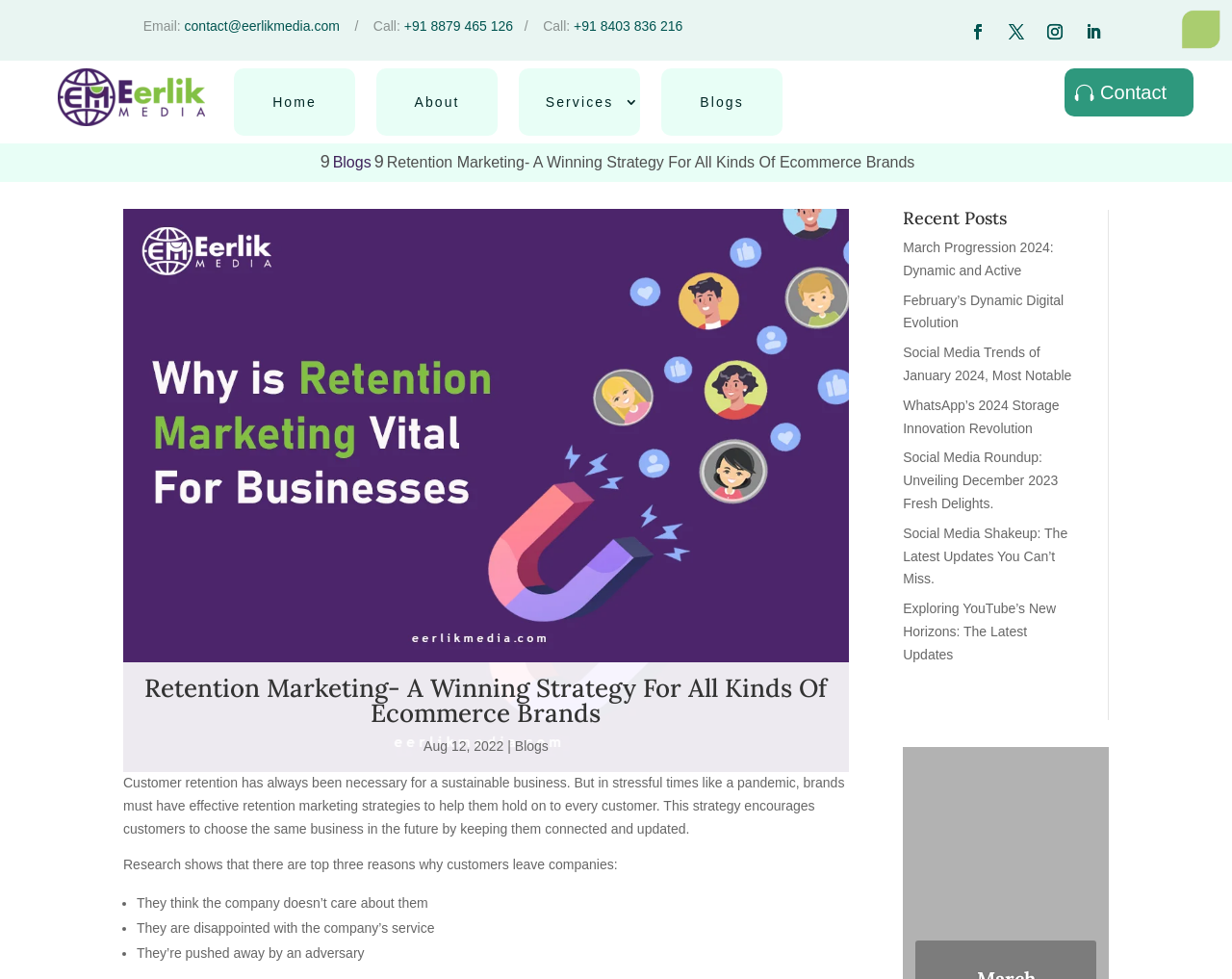Please locate the bounding box coordinates of the element that should be clicked to complete the given instruction: "Read the blog post".

[0.418, 0.754, 0.445, 0.77]